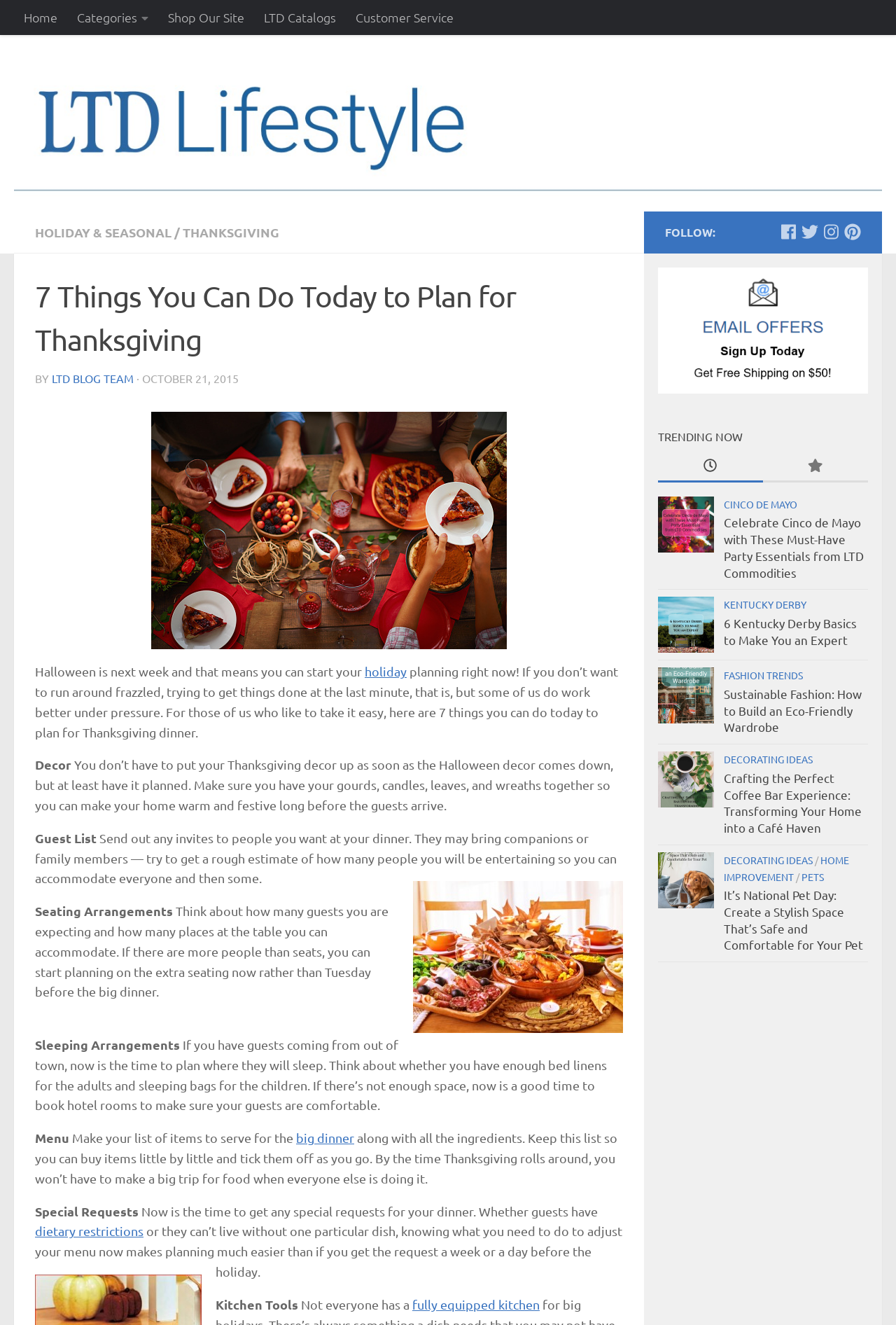What is the topic of the first thing you can do to plan for Thanksgiving dinner?
Please provide a detailed and comprehensive answer to the question.

I determined the topic of the first thing you can do to plan for Thanksgiving dinner by reading the first point in the blog post, which is 'Decor'.